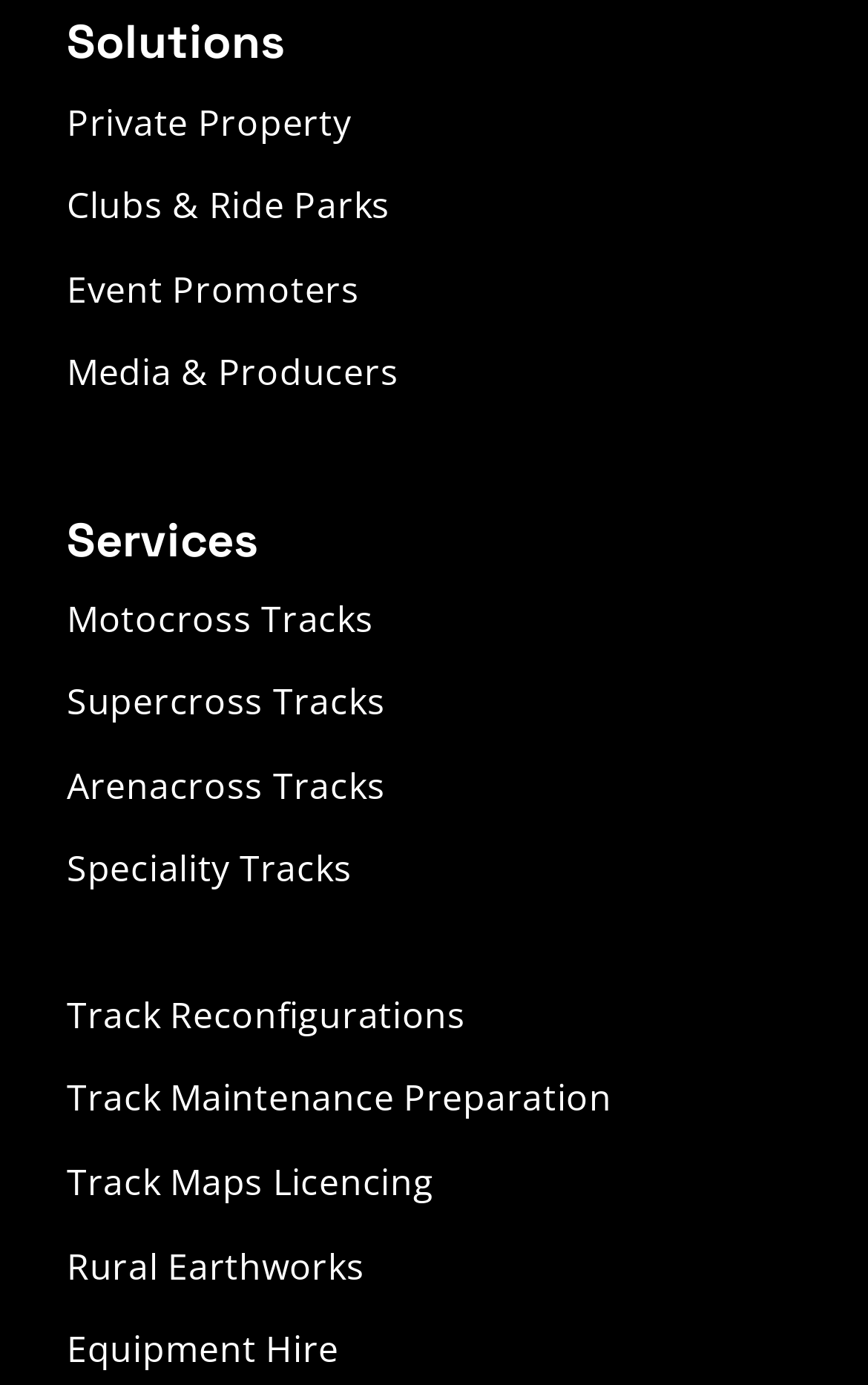Please locate the bounding box coordinates of the region I need to click to follow this instruction: "View Motocross Tracks".

[0.077, 0.426, 0.923, 0.473]